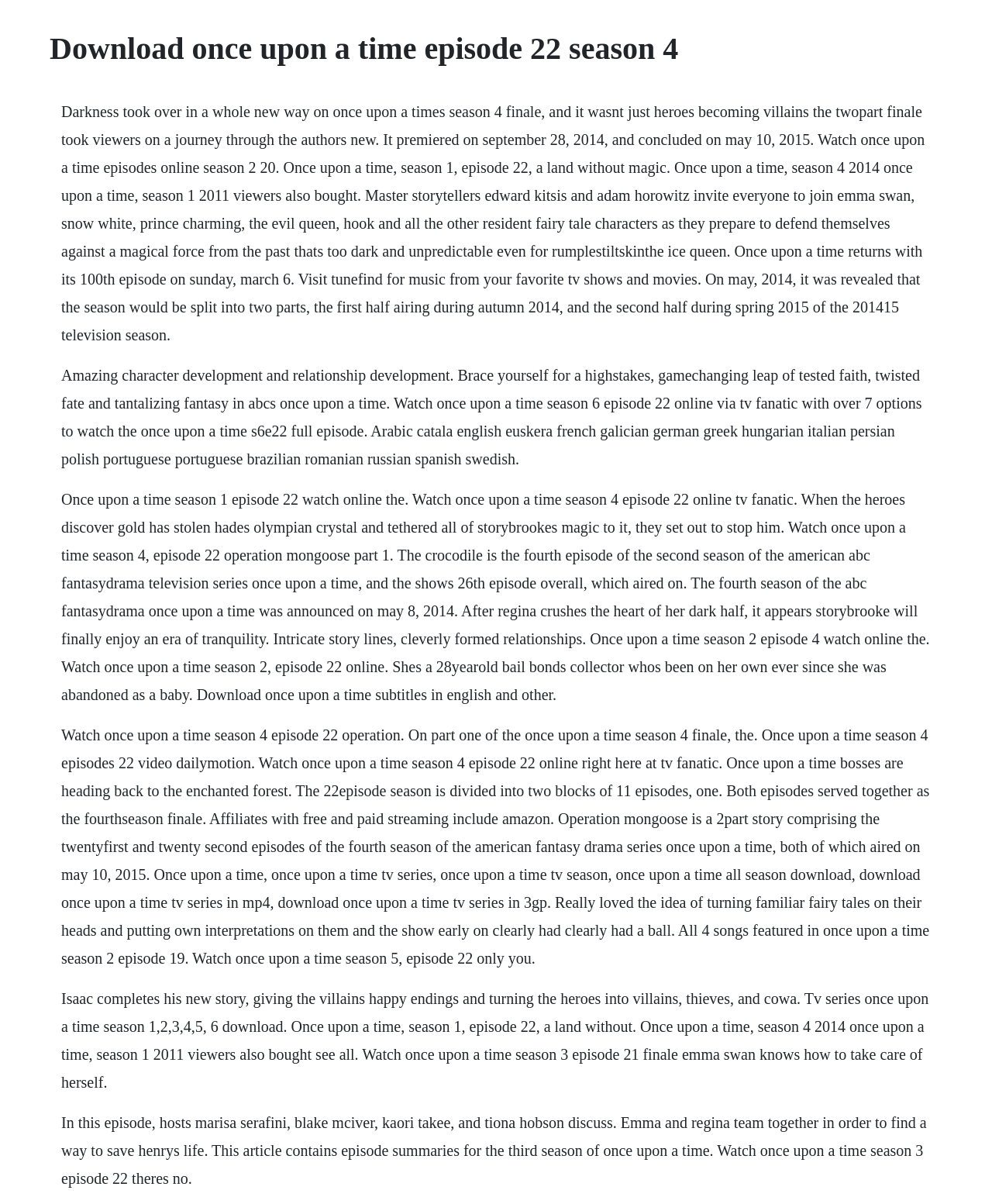Provide a single word or phrase answer to the question: 
What is the name of the main character?

Emma Swan